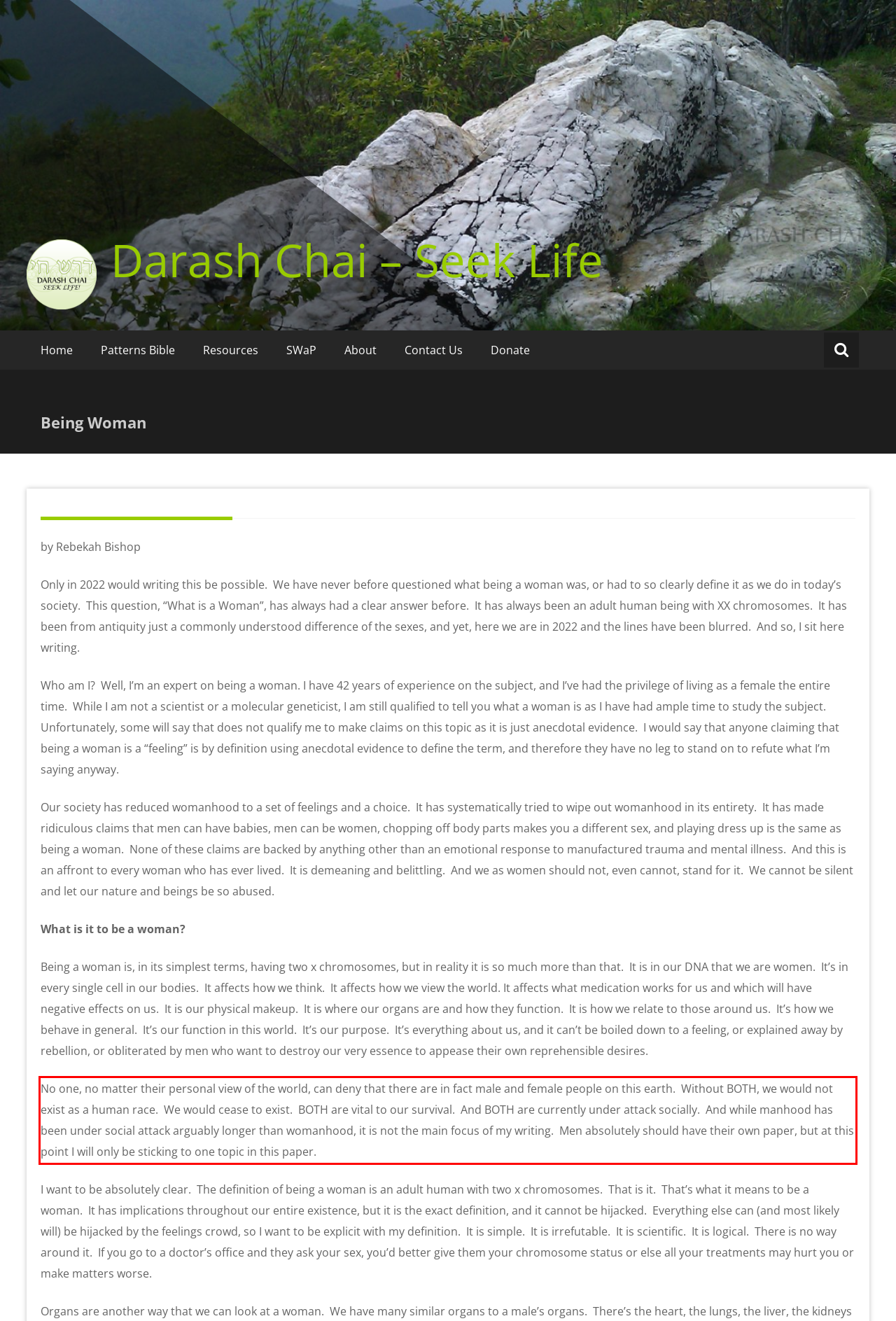Using the provided screenshot of a webpage, recognize and generate the text found within the red rectangle bounding box.

No one, no matter their personal view of the world, can deny that there are in fact male and female people on this earth. Without BOTH, we would not exist as a human race. We would cease to exist. BOTH are vital to our survival. And BOTH are currently under attack socially. And while manhood has been under social attack arguably longer than womanhood, it is not the main focus of my writing. Men absolutely should have their own paper, but at this point I will only be sticking to one topic in this paper.